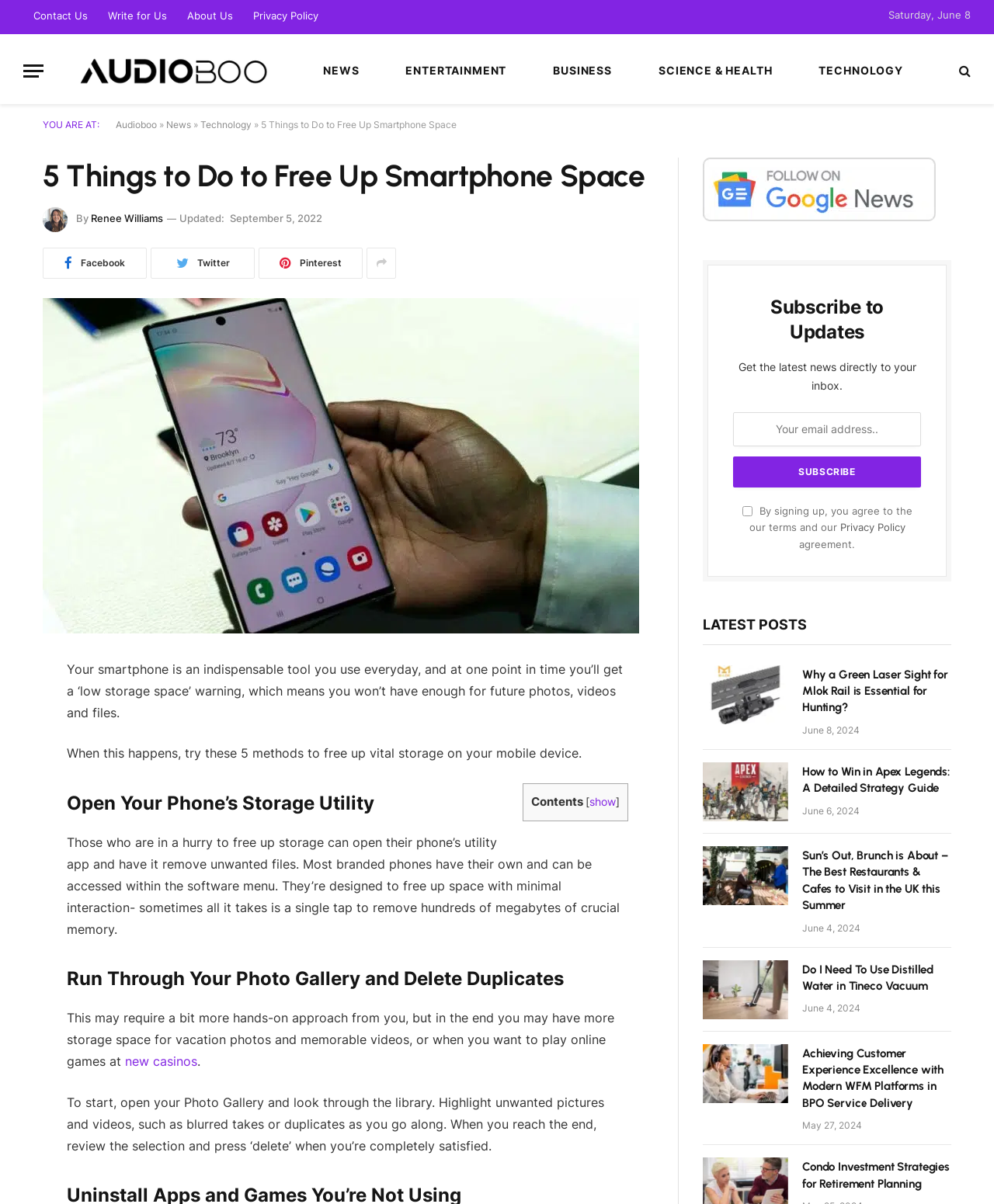Find the headline of the webpage and generate its text content.

5 Things to Do to Free Up Smartphone Space